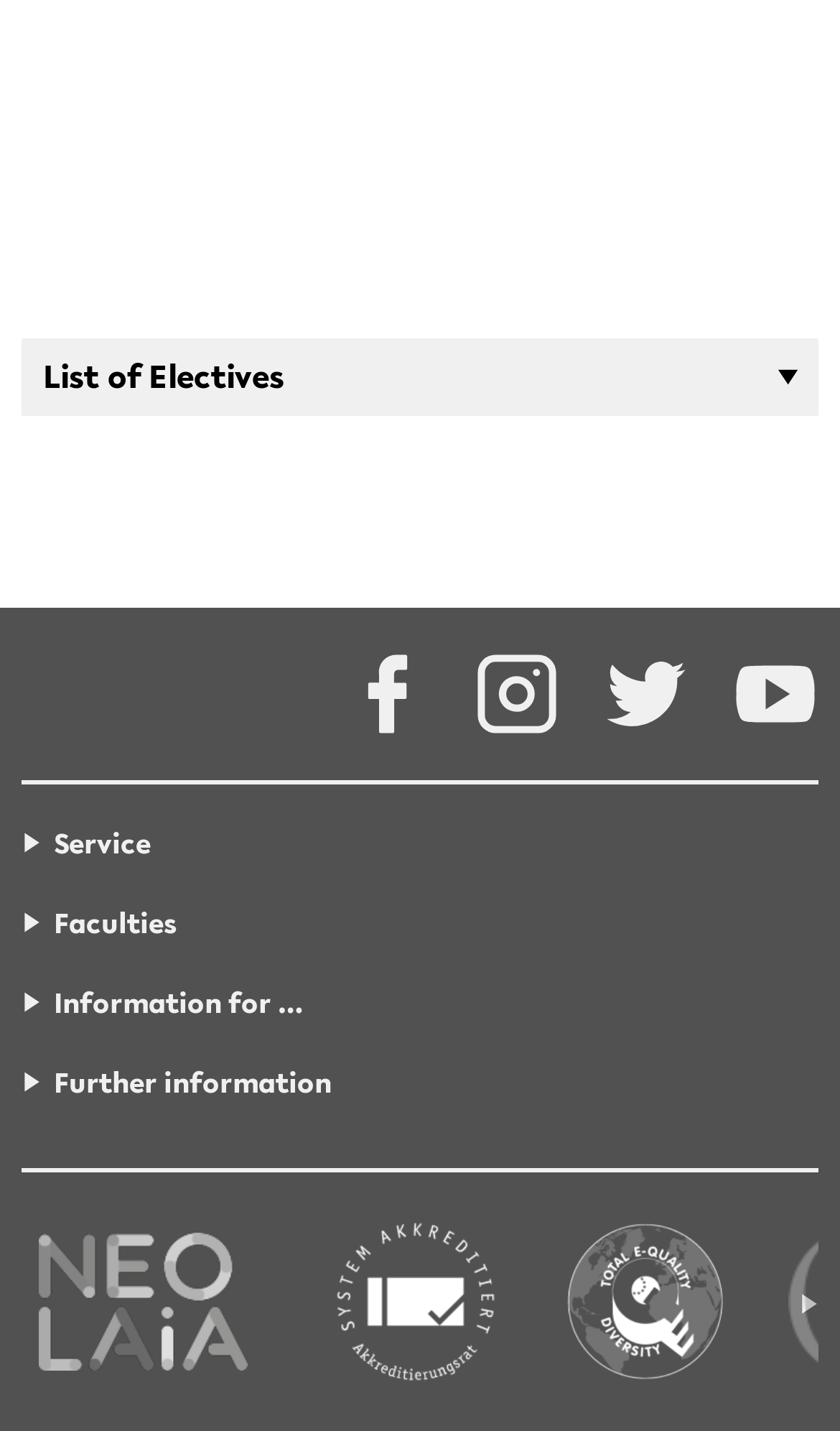Please provide a brief answer to the question using only one word or phrase: 
Is the 'List of Electives' button expanded?

No